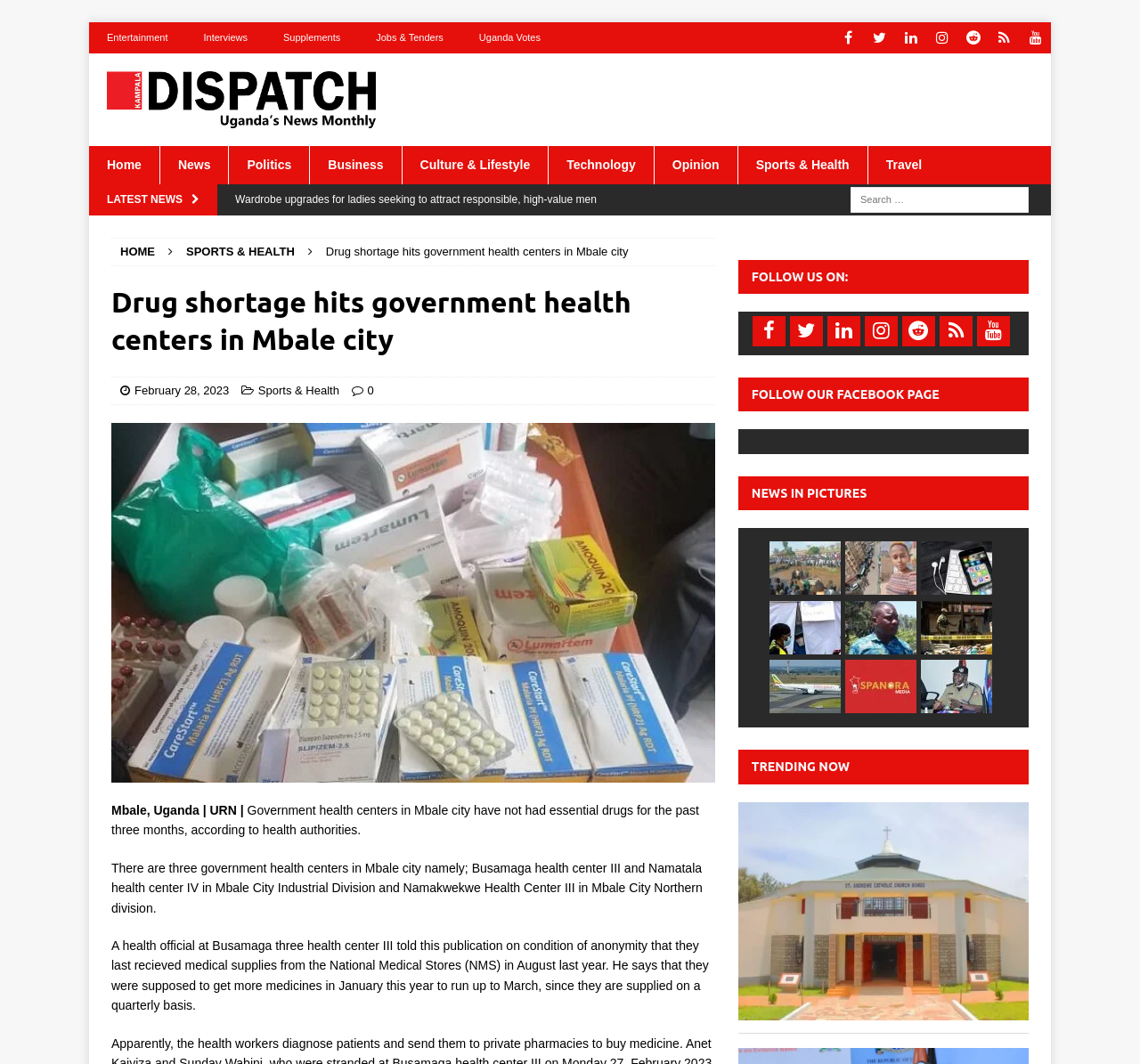Reply to the question with a single word or phrase:
What is the name of the health center where a health official spoke on condition of anonymity?

Busamaga three health center III